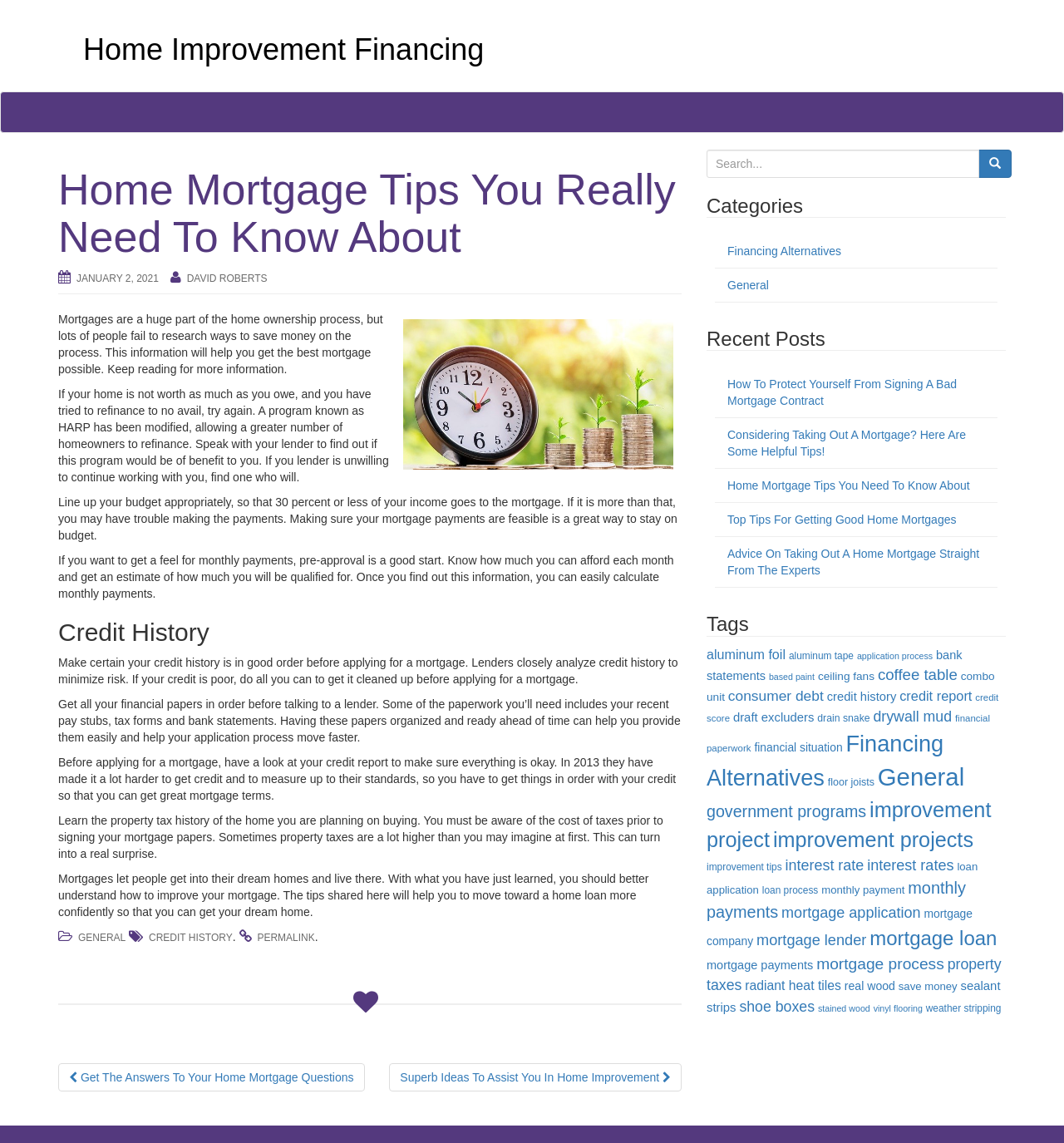What is the purpose of the search box?
Kindly give a detailed and elaborate answer to the question.

The search box is located on the right side of the webpage and allows users to search for specific content on the website by typing in keywords or phrases.